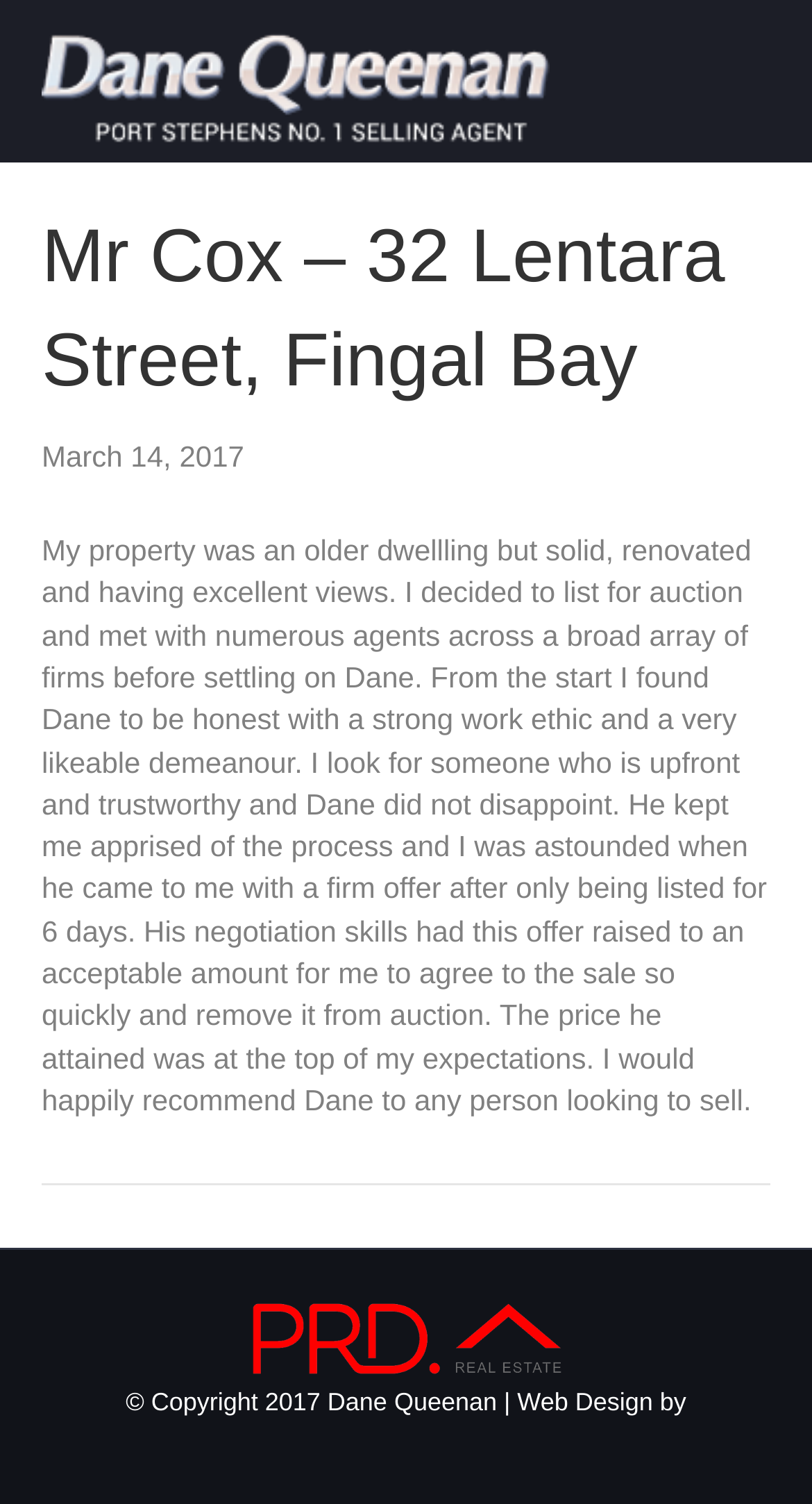Answer with a single word or phrase: 
What is the location of the property mentioned in the testimonial?

Fingal Bay